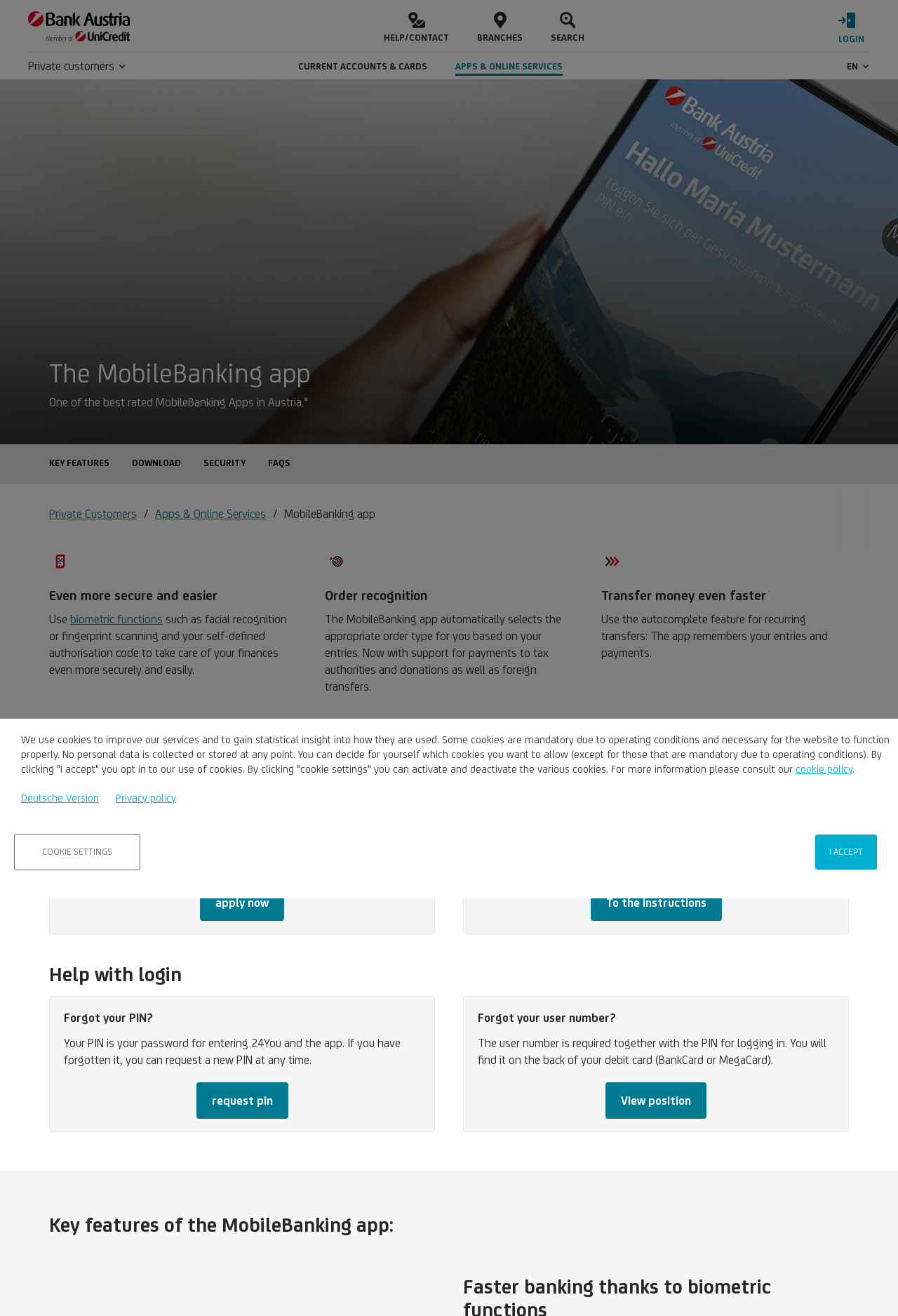How many ways to secure finances are mentioned?
Answer the question in a detailed and comprehensive manner.

The webpage mentions three ways to secure finances: biometric functions, self-defined authorisation code, and facial recognition or fingerprint scanning. These are mentioned in the section 'Even more secure and easier'.